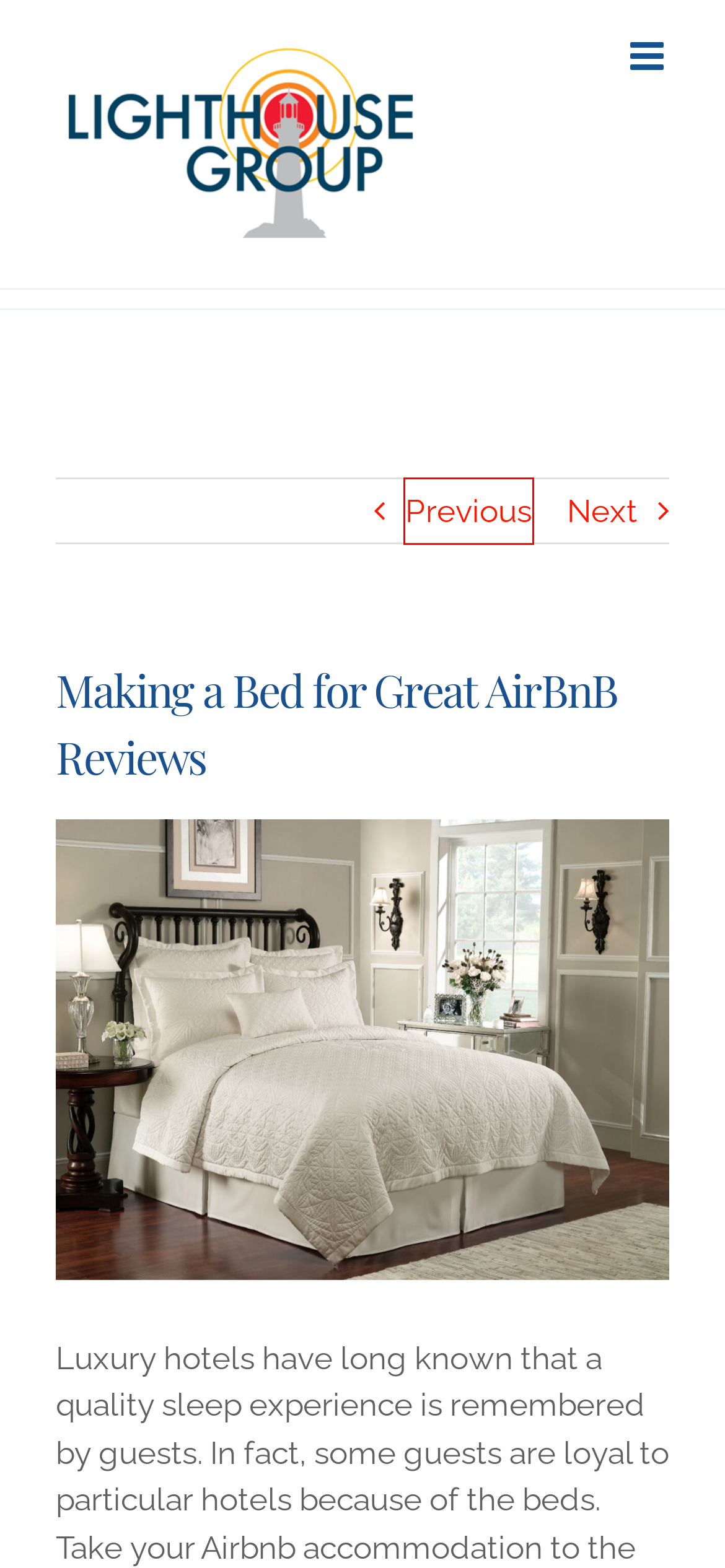You have a screenshot of a webpage with a red bounding box around a UI element. Determine which webpage description best matches the new webpage that results from clicking the element in the bounding box. Here are the candidates:
A. Ontario's Summer & Winter Destination | Blue Mountain Resort
B. Cleaning Services - Lighthouse Windows and Cleaners
C. Clean These in Your Washing Machine - Lighthouse Windows and Cleaning Services
D. Home Repairs Archives - Lighthouse Windows and Cleaning Services
E. AirBnB Archives - Lighthouse Windows and Cleaning Services
F. News Archives - Lighthouse Windows and Cleaning Services
G. Window Coverings Archives - Lighthouse Windows and Cleaning Services
H. Thematic decor for a WOW Effect - Lighthouse Windows and Cleaning Services

C